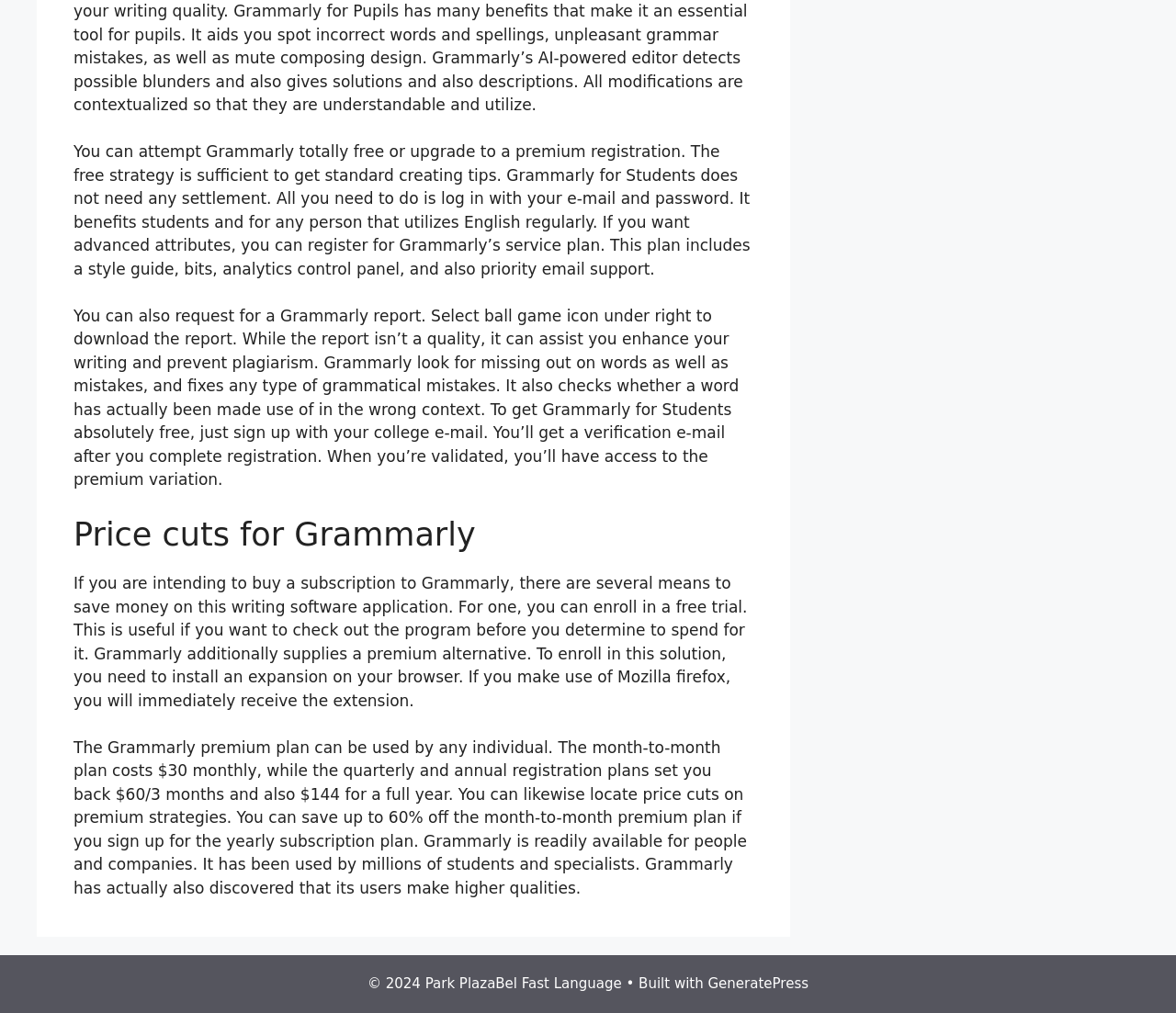What is the maximum discount on the monthly premium plan?
Using the image, provide a detailed and thorough answer to the question.

The text states that users can save up to 60% off the monthly premium plan if they sign up for the yearly subscription plan. This discount is mentioned in the section discussing ways to save money on Grammarly's premium plans.